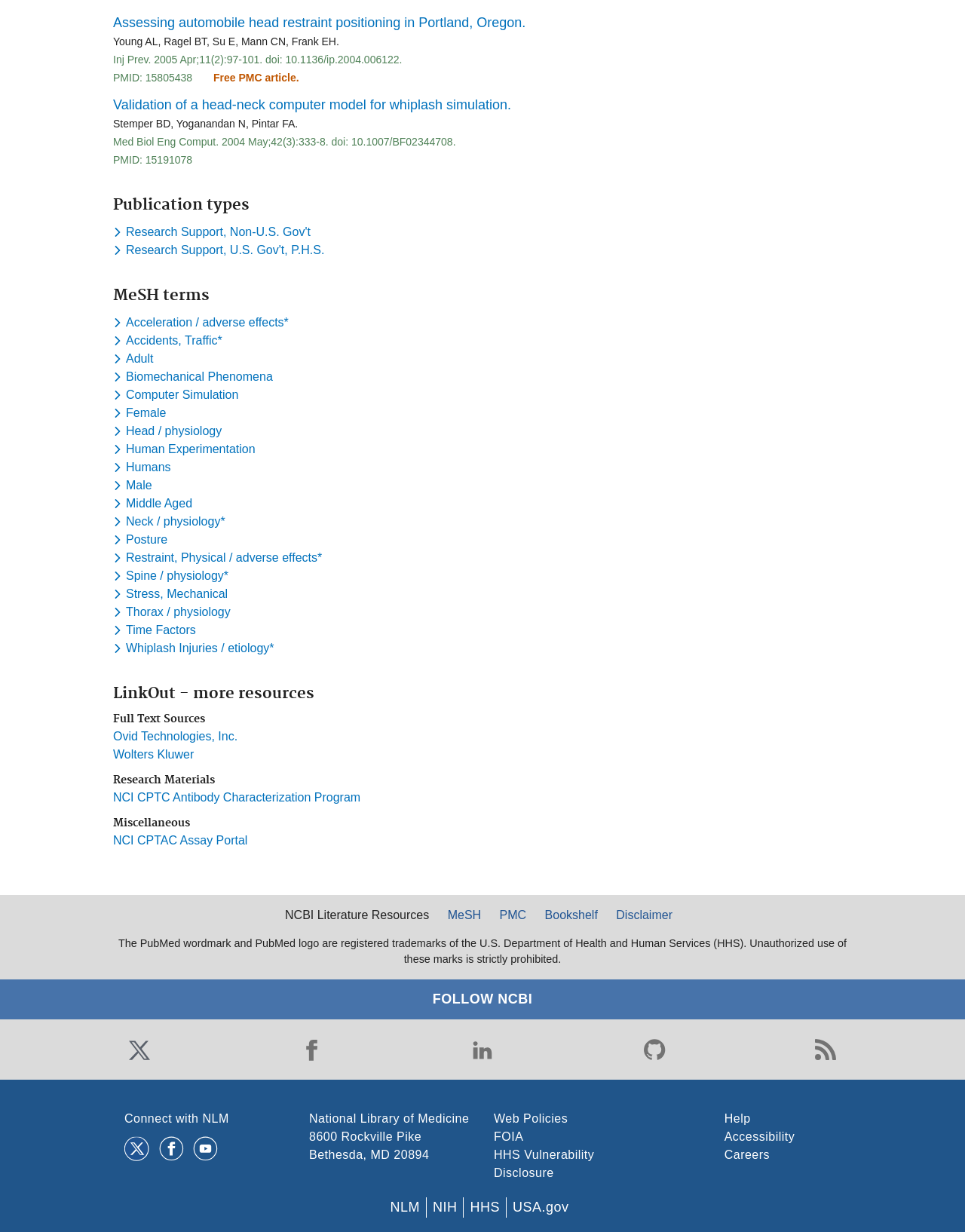Locate the bounding box coordinates of the UI element described by: "Biomechanical Phenomena". The bounding box coordinates should consist of four float numbers between 0 and 1, i.e., [left, top, right, bottom].

[0.117, 0.301, 0.287, 0.312]